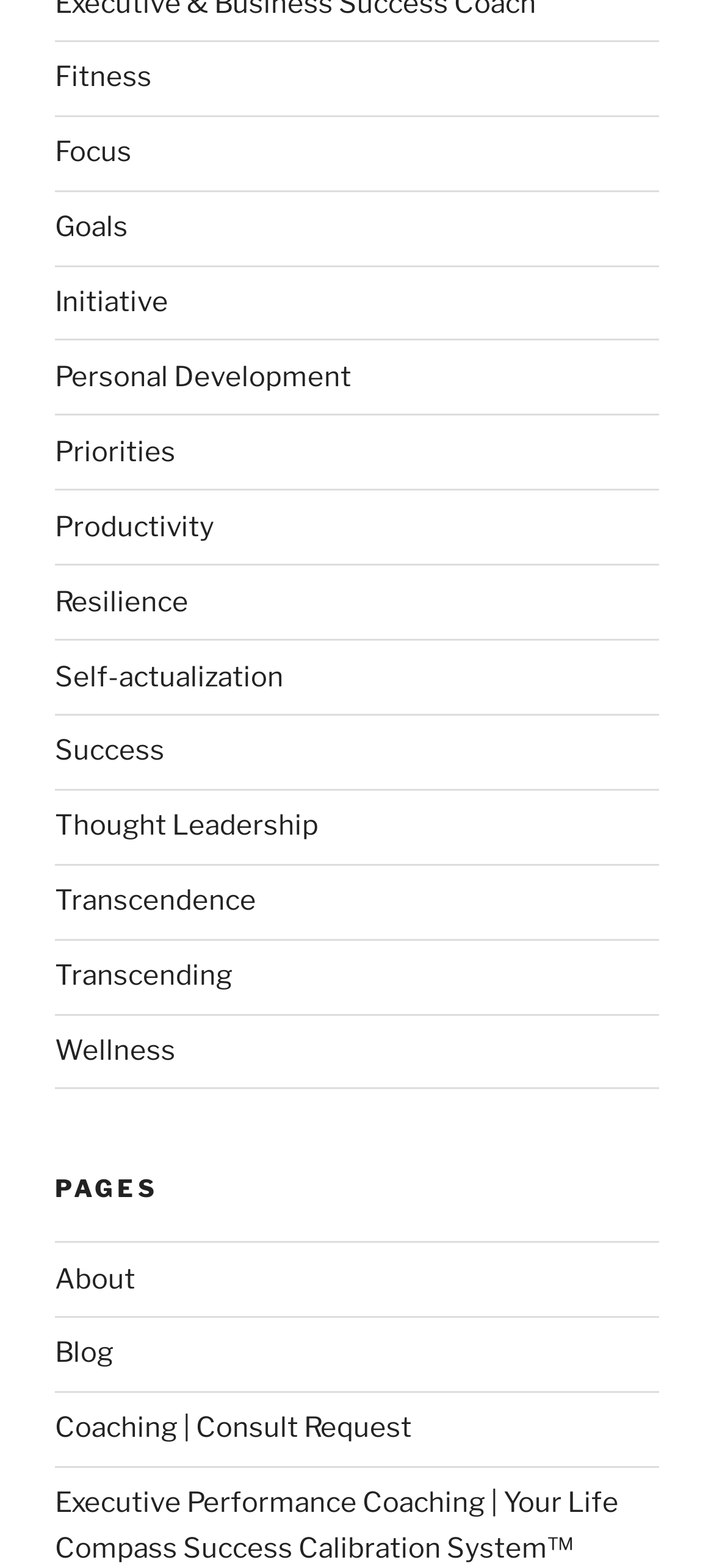Please determine the bounding box of the UI element that matches this description: Resilience. The coordinates should be given as (top-left x, top-left y, bottom-right x, bottom-right y), with all values between 0 and 1.

[0.077, 0.373, 0.264, 0.394]